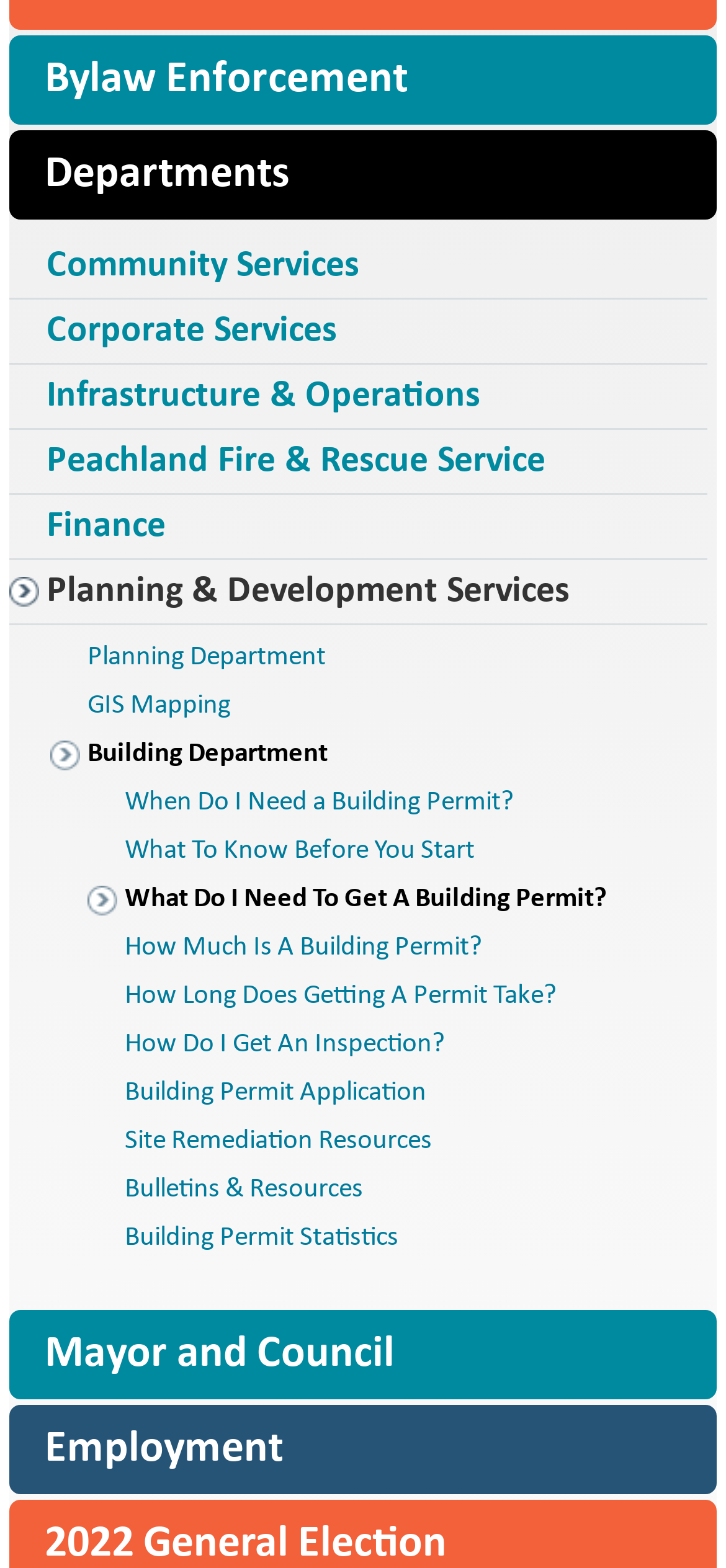Pinpoint the bounding box coordinates of the clickable area needed to execute the instruction: "Explore Mayor and Council". The coordinates should be specified as four float numbers between 0 and 1, i.e., [left, top, right, bottom].

[0.013, 0.835, 0.987, 0.892]